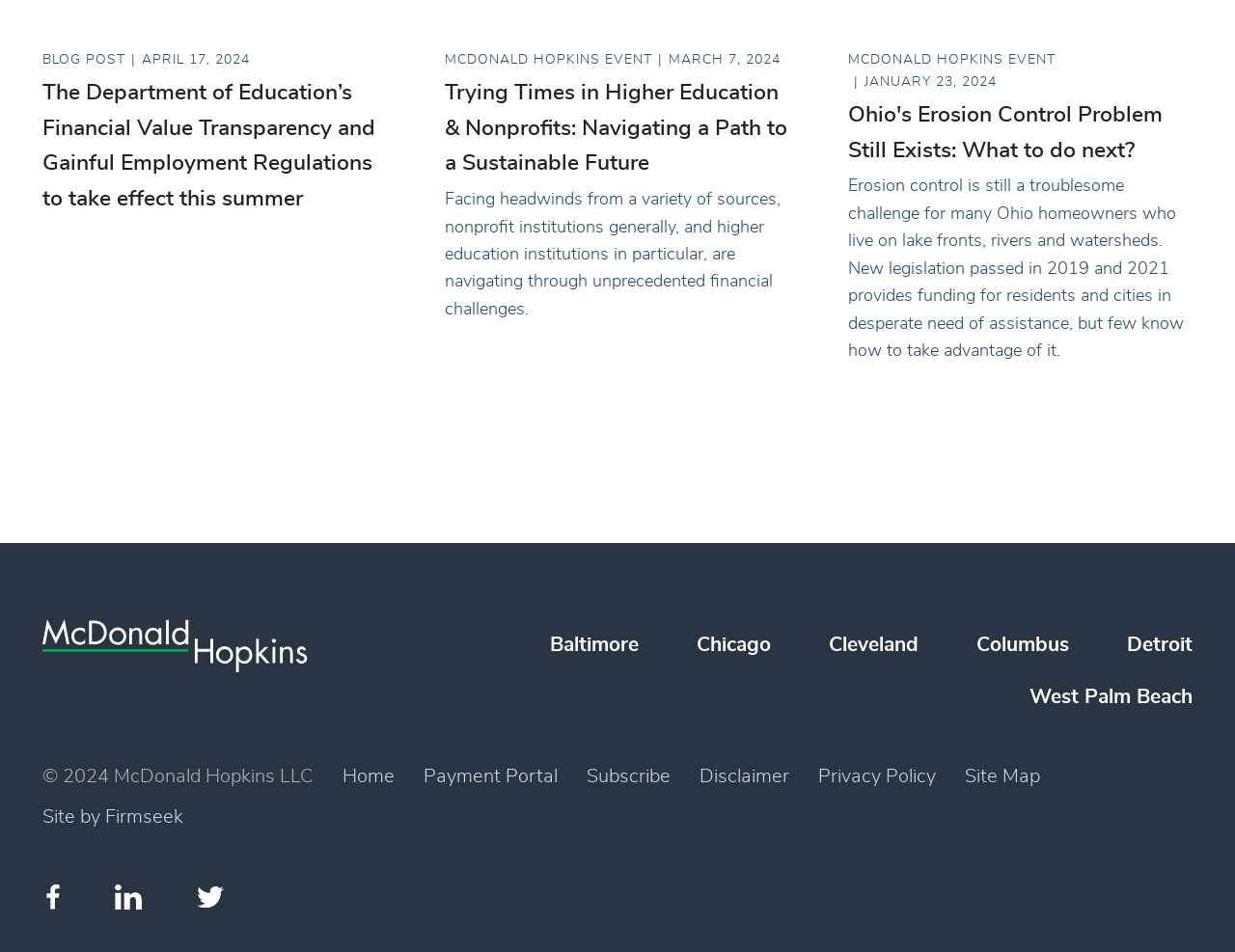Find the bounding box coordinates of the area that needs to be clicked in order to achieve the following instruction: "Read the blog post about the Department of Education’s Financial Value Transparency and Gainful Employment Regulations". The coordinates should be specified as four float numbers between 0 and 1, i.e., [left, top, right, bottom].

[0.034, 0.05, 0.314, 0.228]